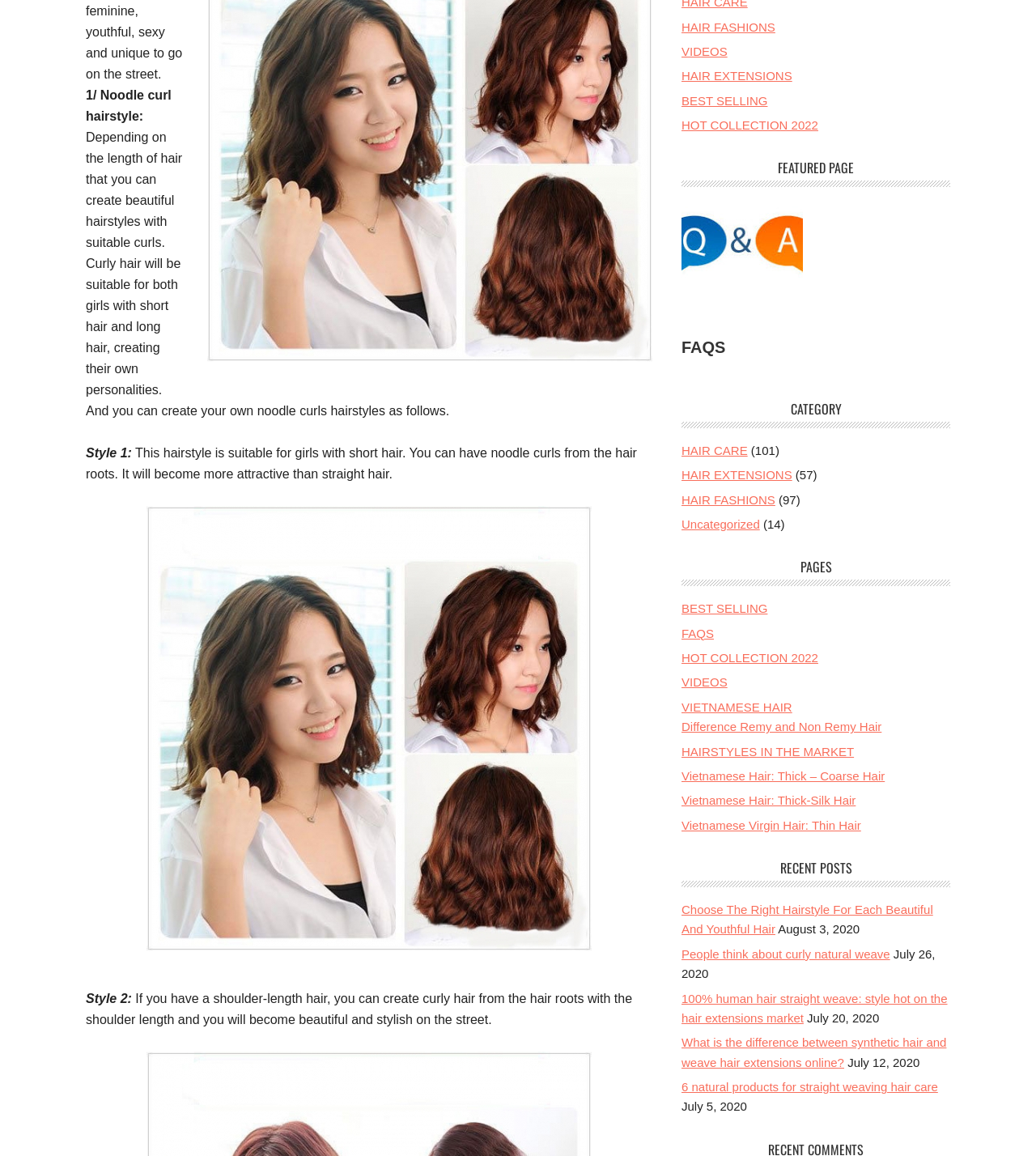Based on the element description Vietnamese Virgin Hair: Thin Hair, identify the bounding box coordinates for the UI element. The coordinates should be in the format (top-left x, top-left y, bottom-right x, bottom-right y) and within the 0 to 1 range.

[0.658, 0.708, 0.831, 0.72]